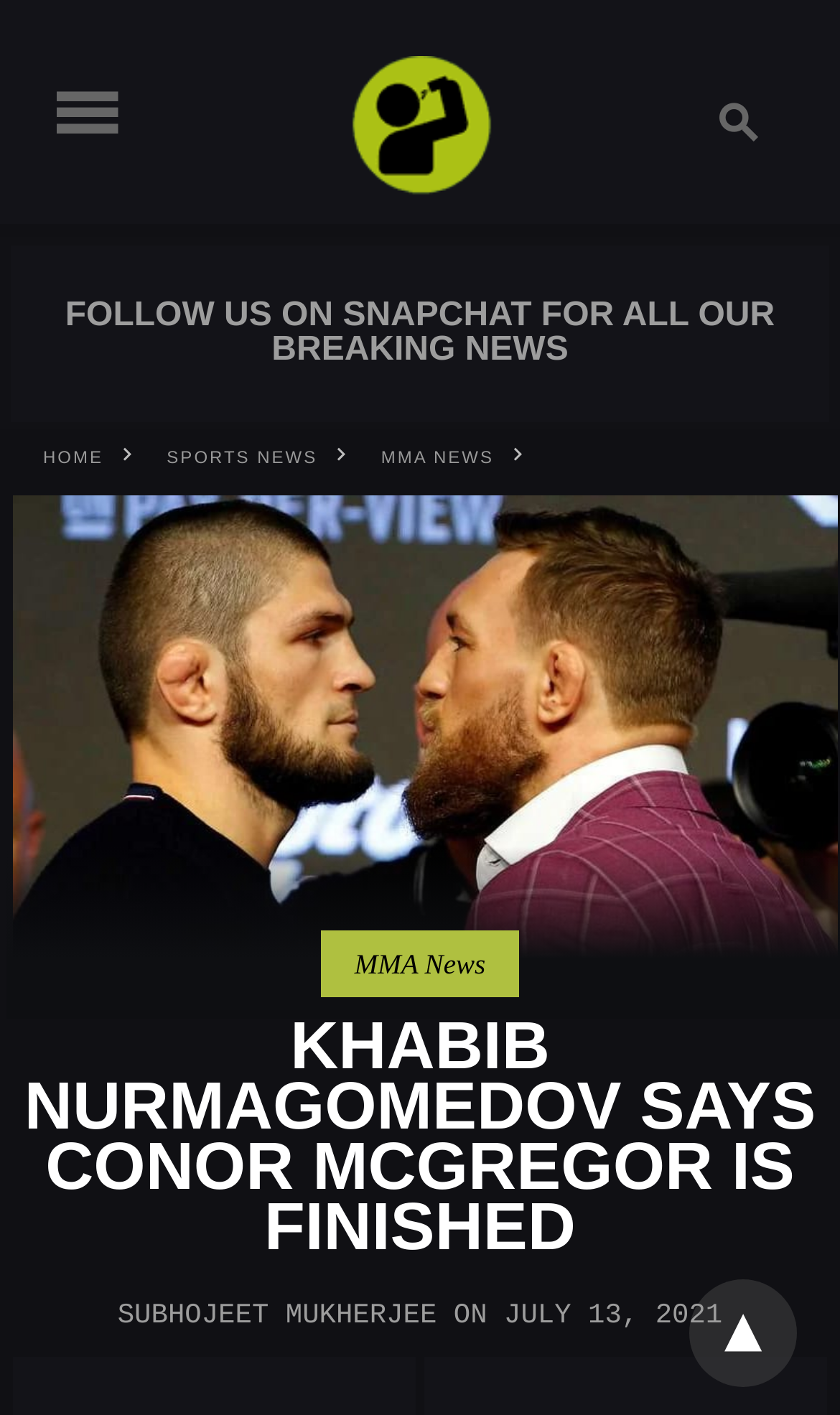Given the webpage screenshot and the description, determine the bounding box coordinates (top-left x, top-left y, bottom-right x, bottom-right y) that define the location of the UI element matching this description: Home

[0.051, 0.317, 0.15, 0.33]